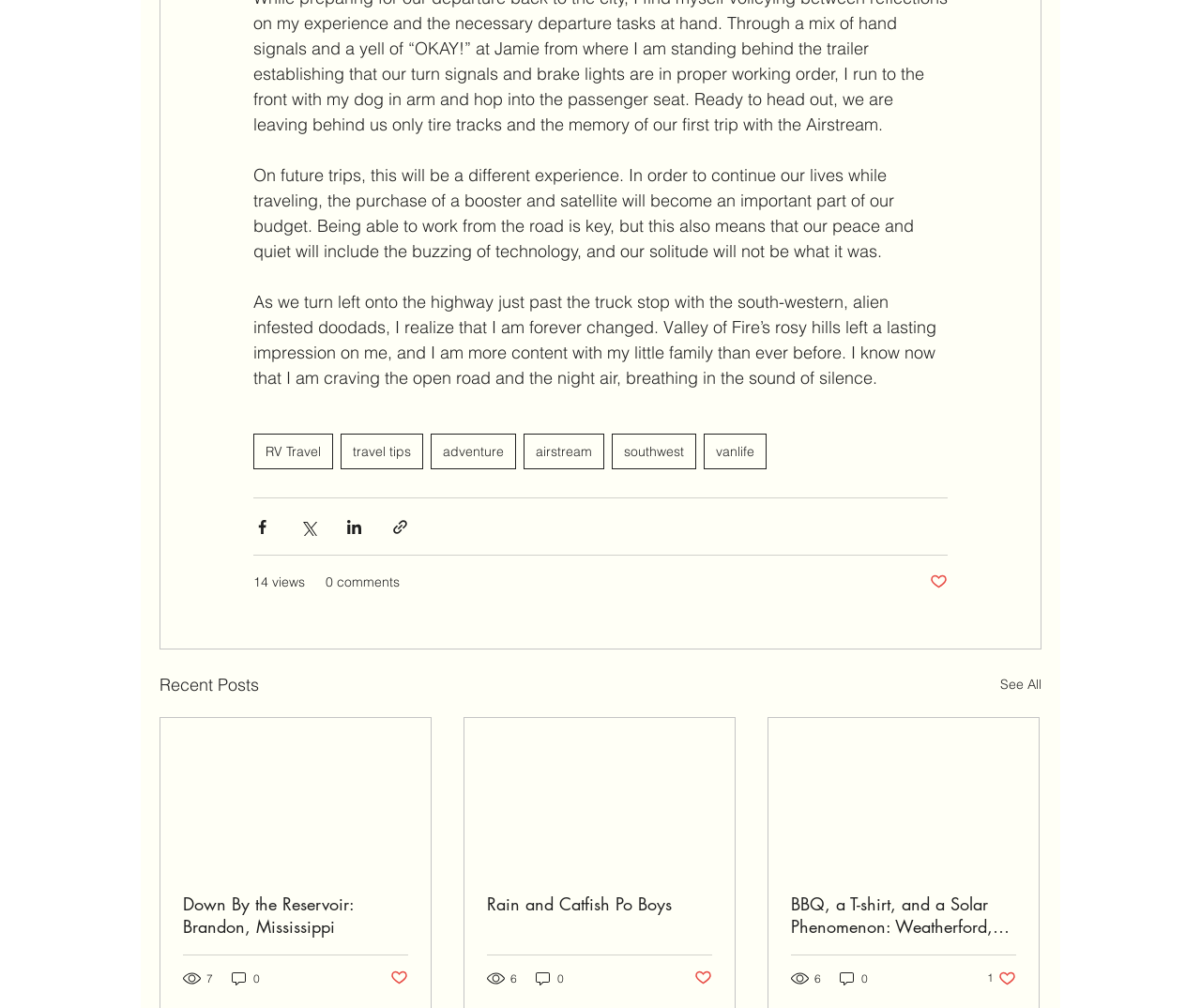Find the bounding box coordinates for the area that should be clicked to accomplish the instruction: "Click on the 'RV Travel' link".

[0.211, 0.43, 0.277, 0.466]